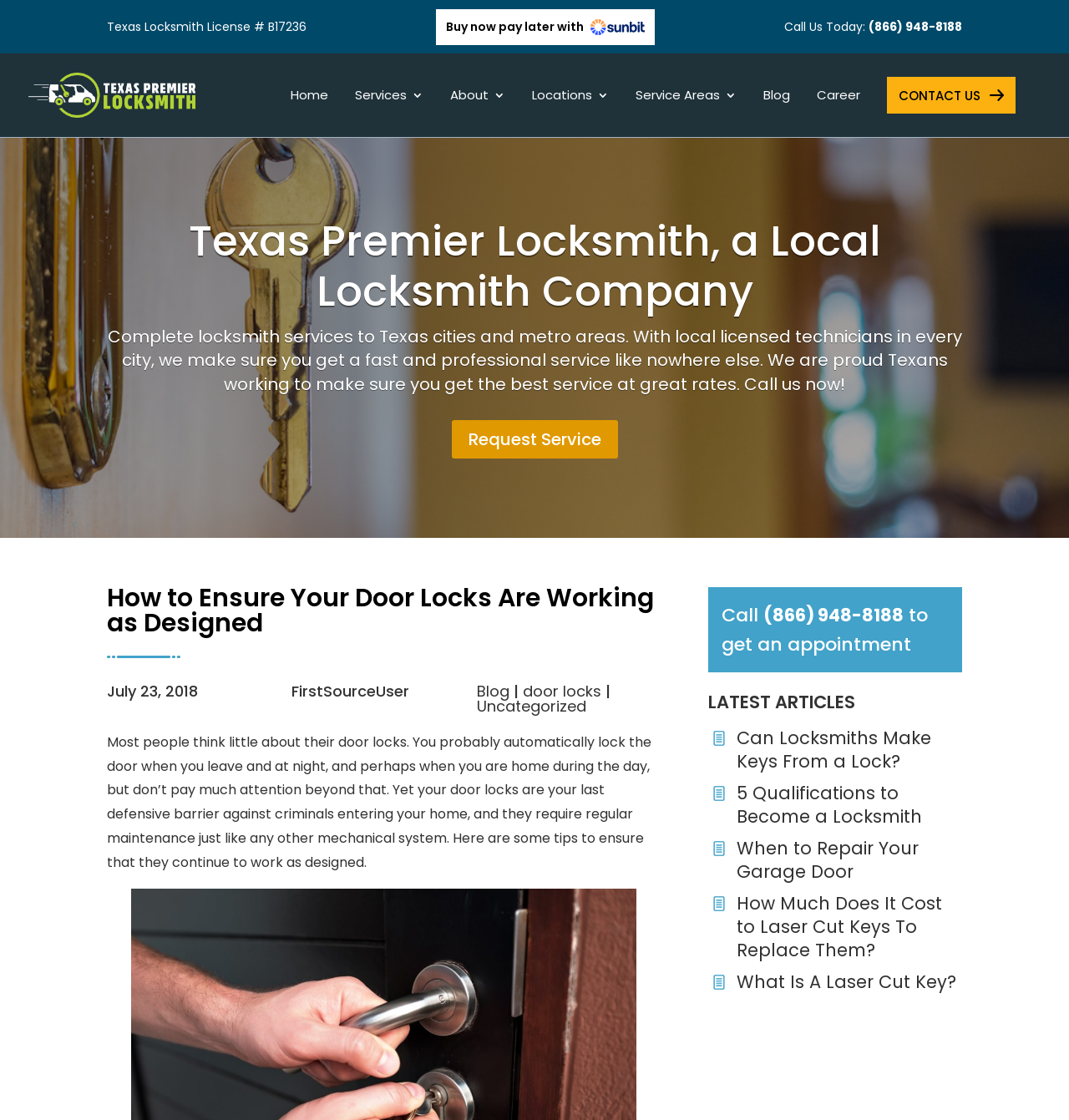What is the purpose of the 'Request Service' button?
Analyze the image and deliver a detailed answer to the question.

The purpose of the 'Request Service' button can be inferred from its location on the webpage and its text content. The button is likely intended to allow users to request locksmith service from the company, possibly by filling out a form or being directed to a contact page.